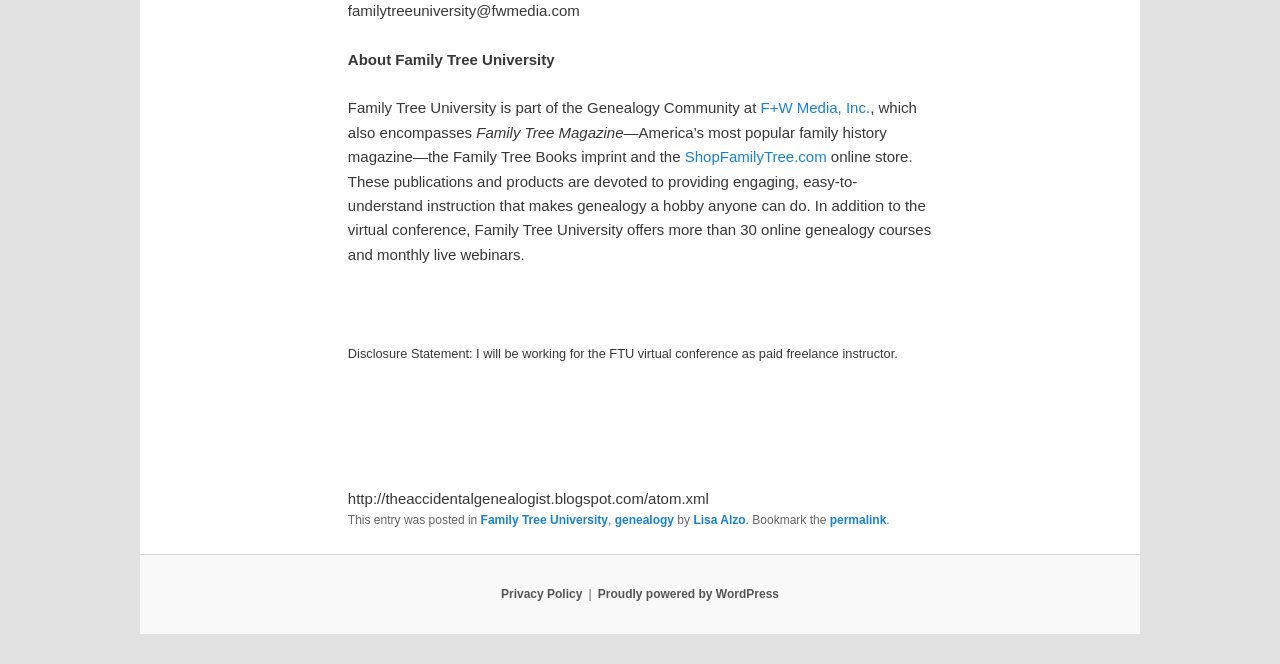What is the name of the magazine mentioned on the webpage?
Provide a concise answer using a single word or phrase based on the image.

Family Tree Magazine